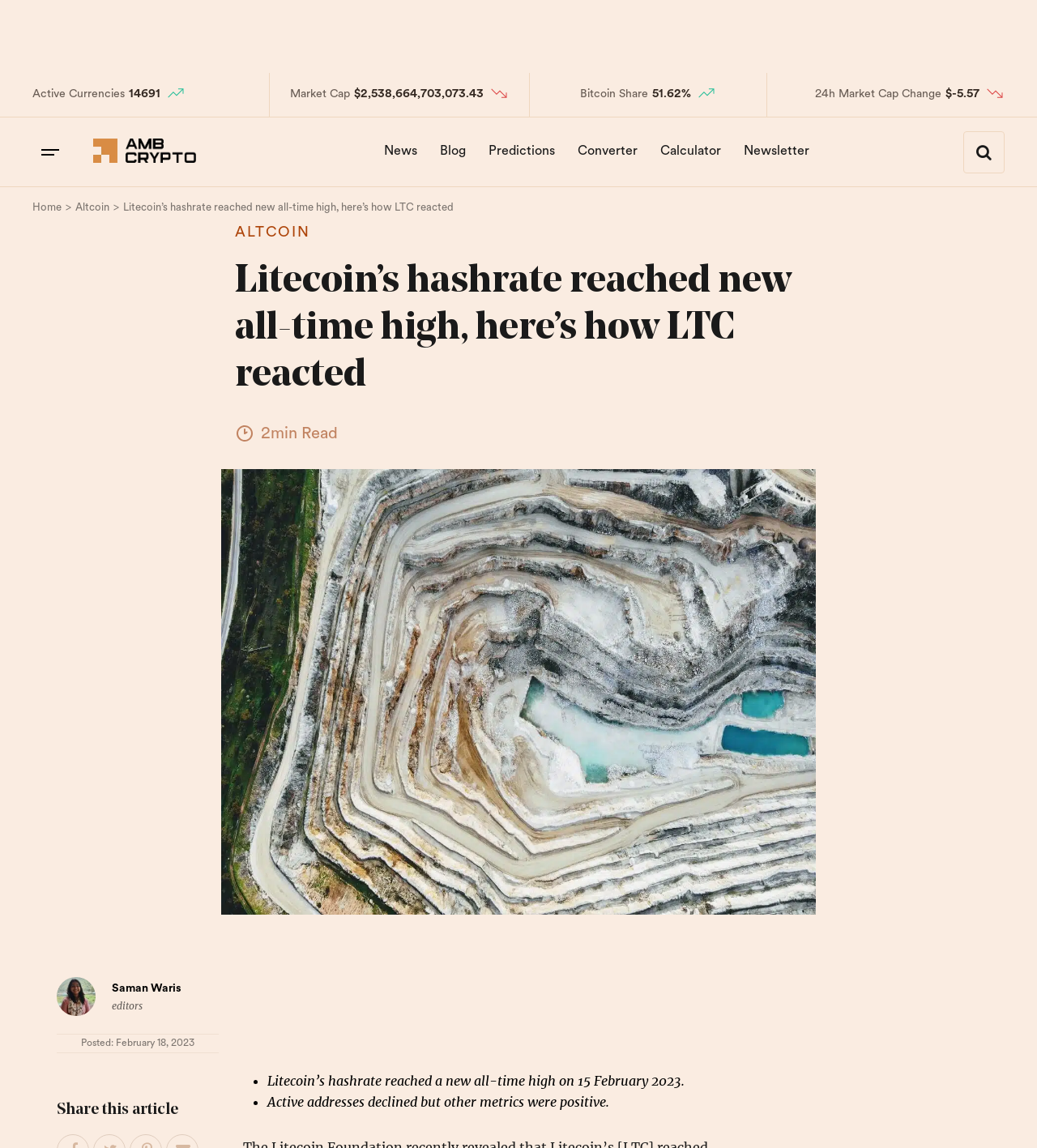Identify the text that serves as the heading for the webpage and generate it.

Litecoin’s hashrate reached new all-time high, here’s how LTC reacted